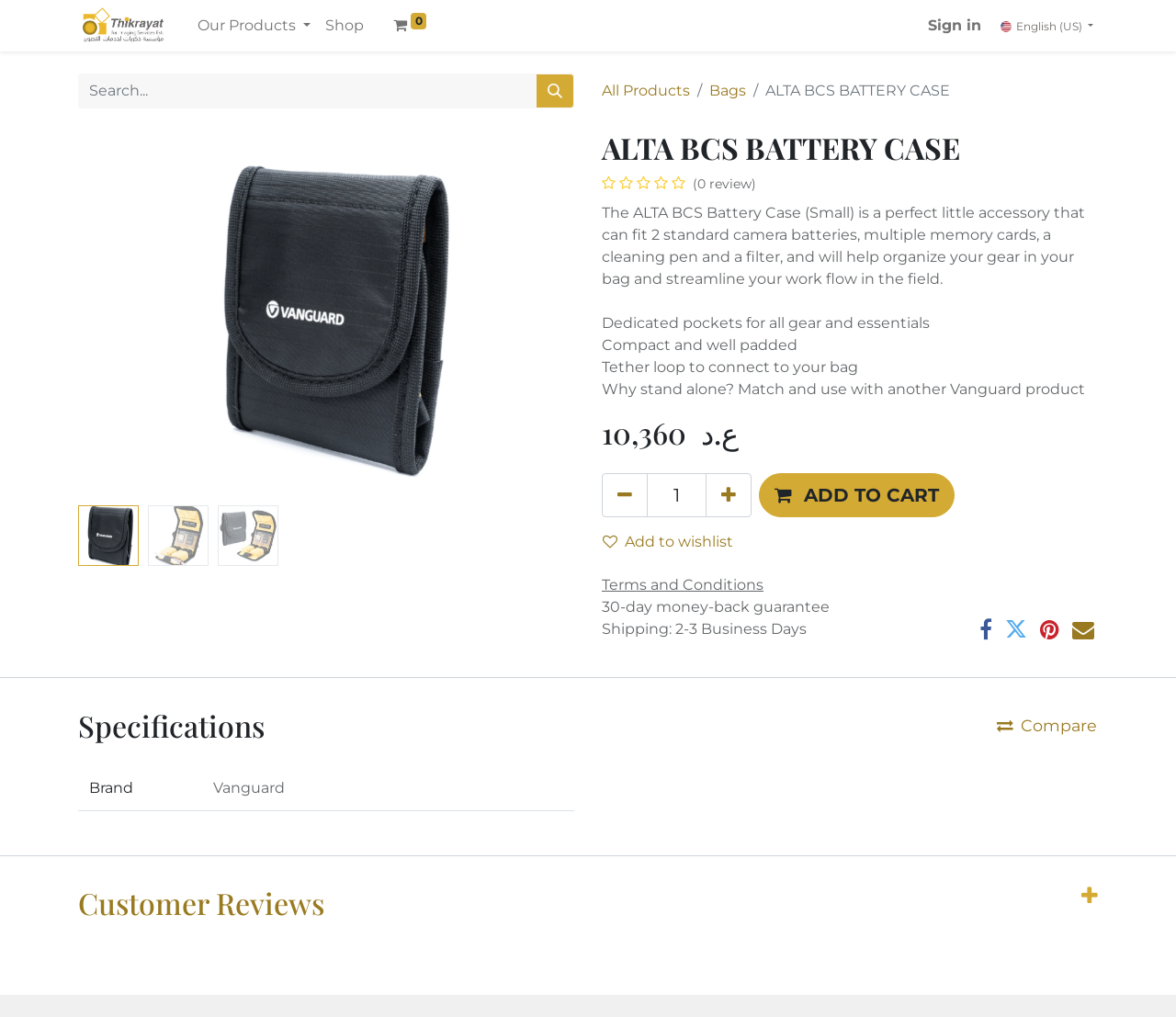Please indicate the bounding box coordinates for the clickable area to complete the following task: "View customer reviews". The coordinates should be specified as four float numbers between 0 and 1, i.e., [left, top, right, bottom].

[0.066, 0.871, 0.934, 0.935]